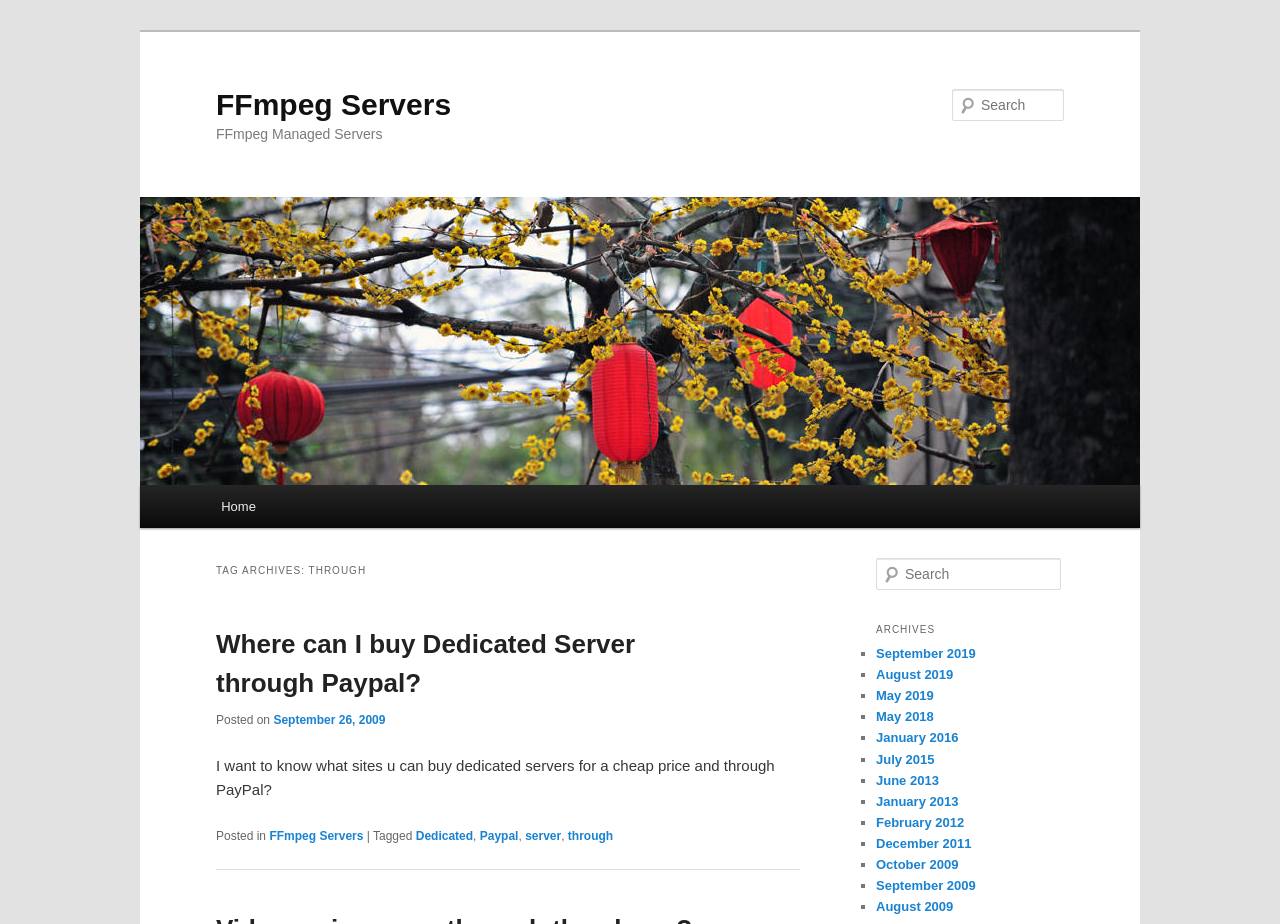Provide the bounding box coordinates of the section that needs to be clicked to accomplish the following instruction: "Go to Home page."

[0.16, 0.525, 0.212, 0.572]